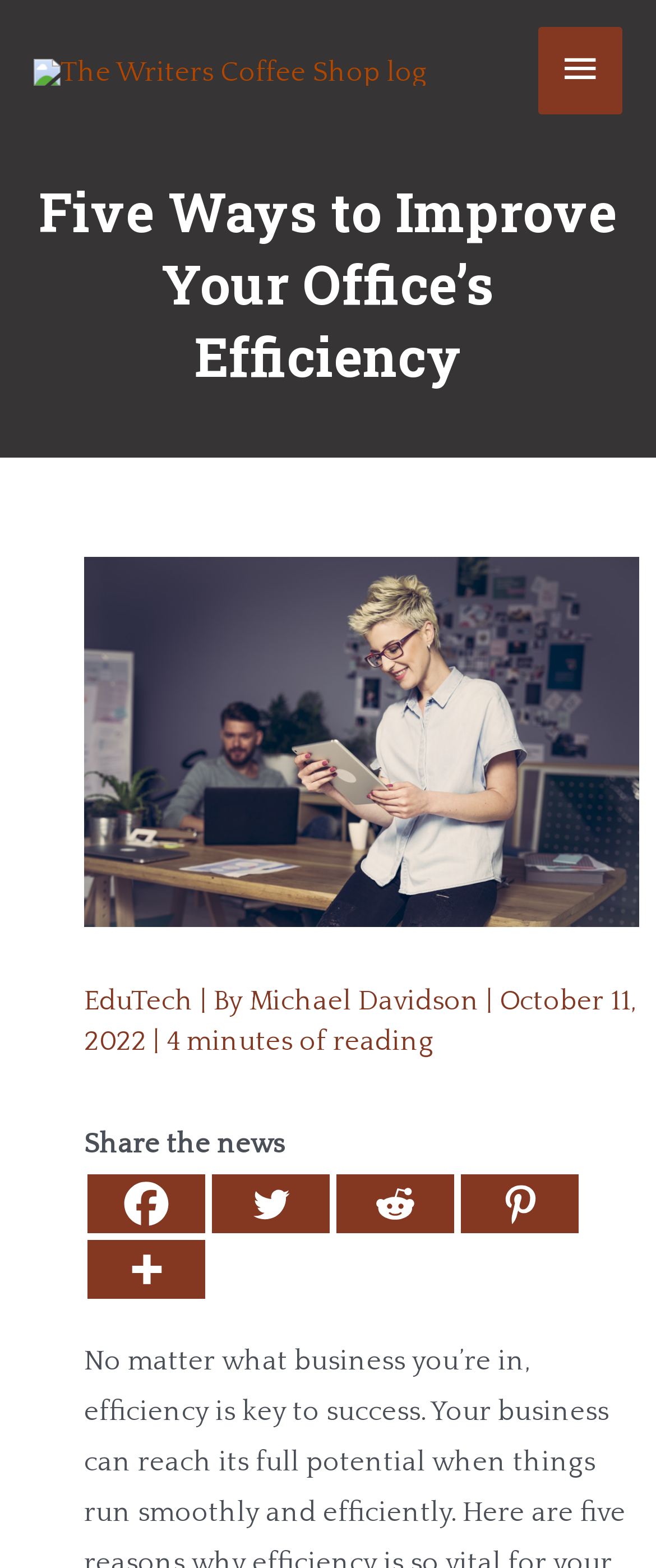Summarize the contents and layout of the webpage in detail.

The webpage is about improving office efficiency, with a focus on five ways to do so. At the top left of the page, there is a logo of "The Writer's Coffee Shop" accompanied by a link to the same. On the top right, there is a main menu button that is not expanded by default. 

Below the logo, there is a heading that reads "Five Ways to Improve Your Office’s Efficiency". This heading is followed by an image of a confident employee, and a section that includes the author's name, "Michael Davidson", and the date of publication, "October 11, 2022". The section also mentions that the article takes "4 minutes of reading". 

Underneath, there are social media links to share the news, including Facebook, Twitter, Reddit, Pinterest, and a "More" option. These links are accompanied by their respective icons. 

The overall structure of the page is clean, with a clear hierarchy of elements and sufficient whitespace to make the content easy to read.